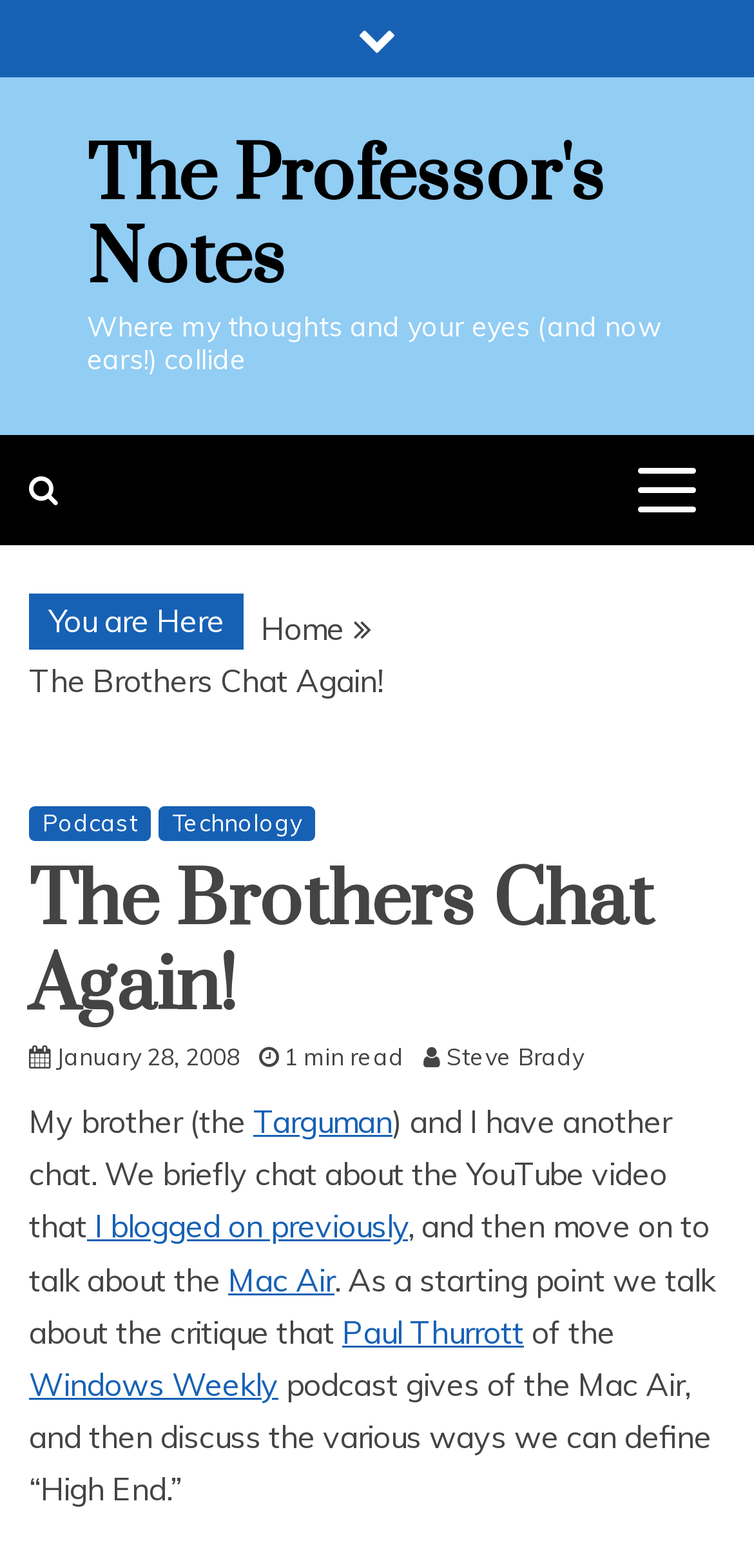Kindly determine the bounding box coordinates for the area that needs to be clicked to execute this instruction: "Click the home link".

[0.346, 0.388, 0.456, 0.413]